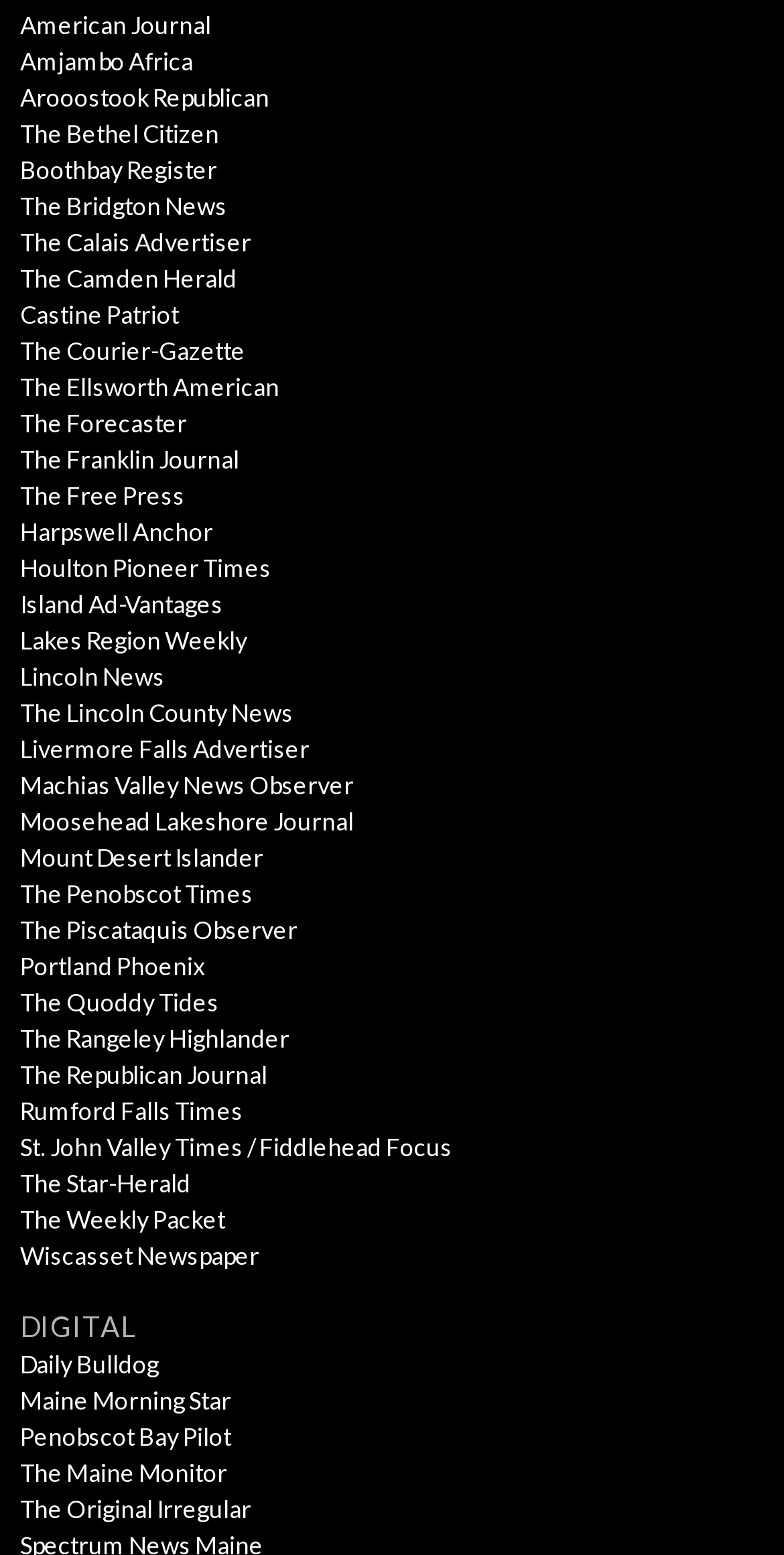Find the bounding box coordinates of the clickable region needed to perform the following instruction: "Click the Reviews (0) tab". The coordinates should be provided as four float numbers between 0 and 1, i.e., [left, top, right, bottom].

None